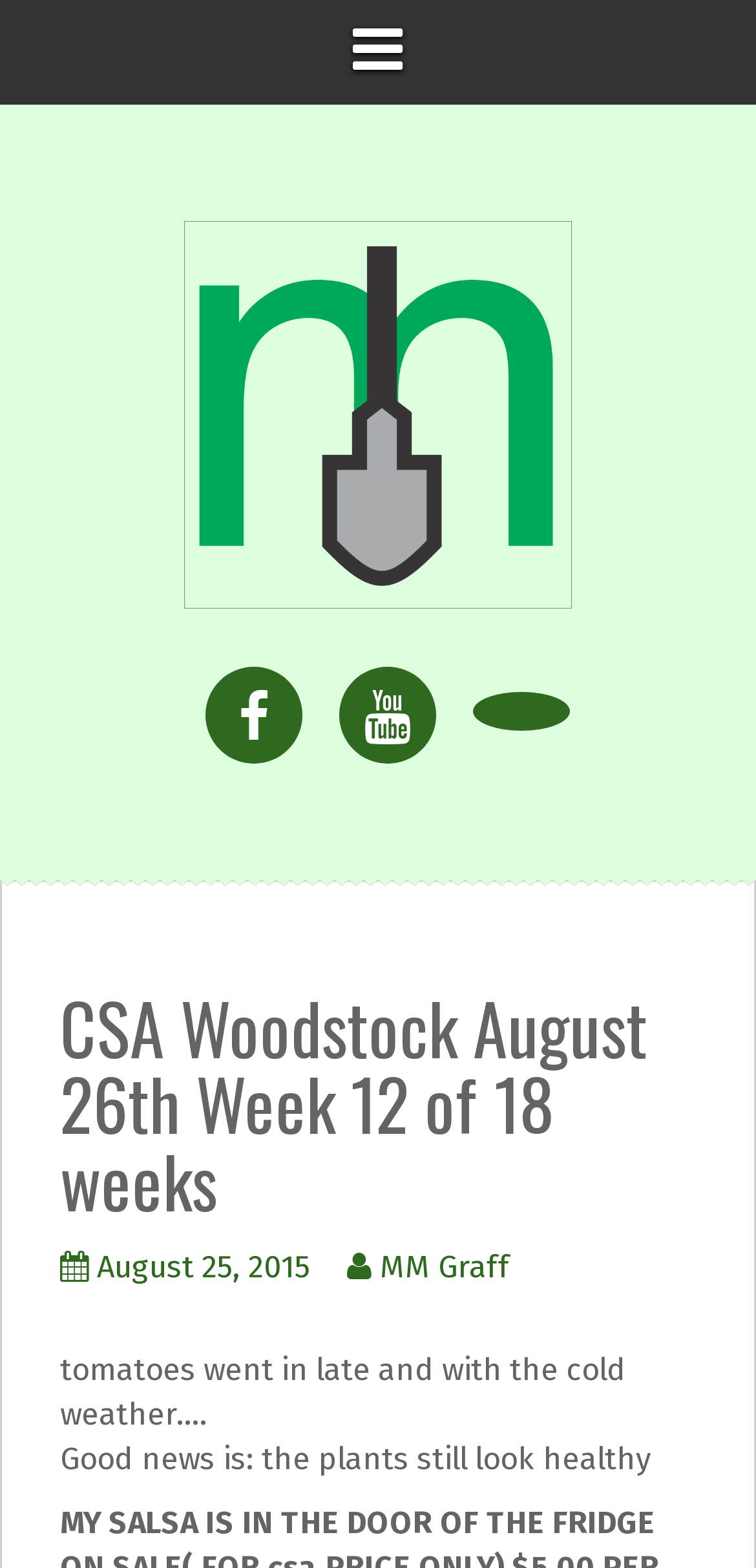What is the current week of the CSA program?
Examine the image and give a concise answer in one word or a short phrase.

Week 12